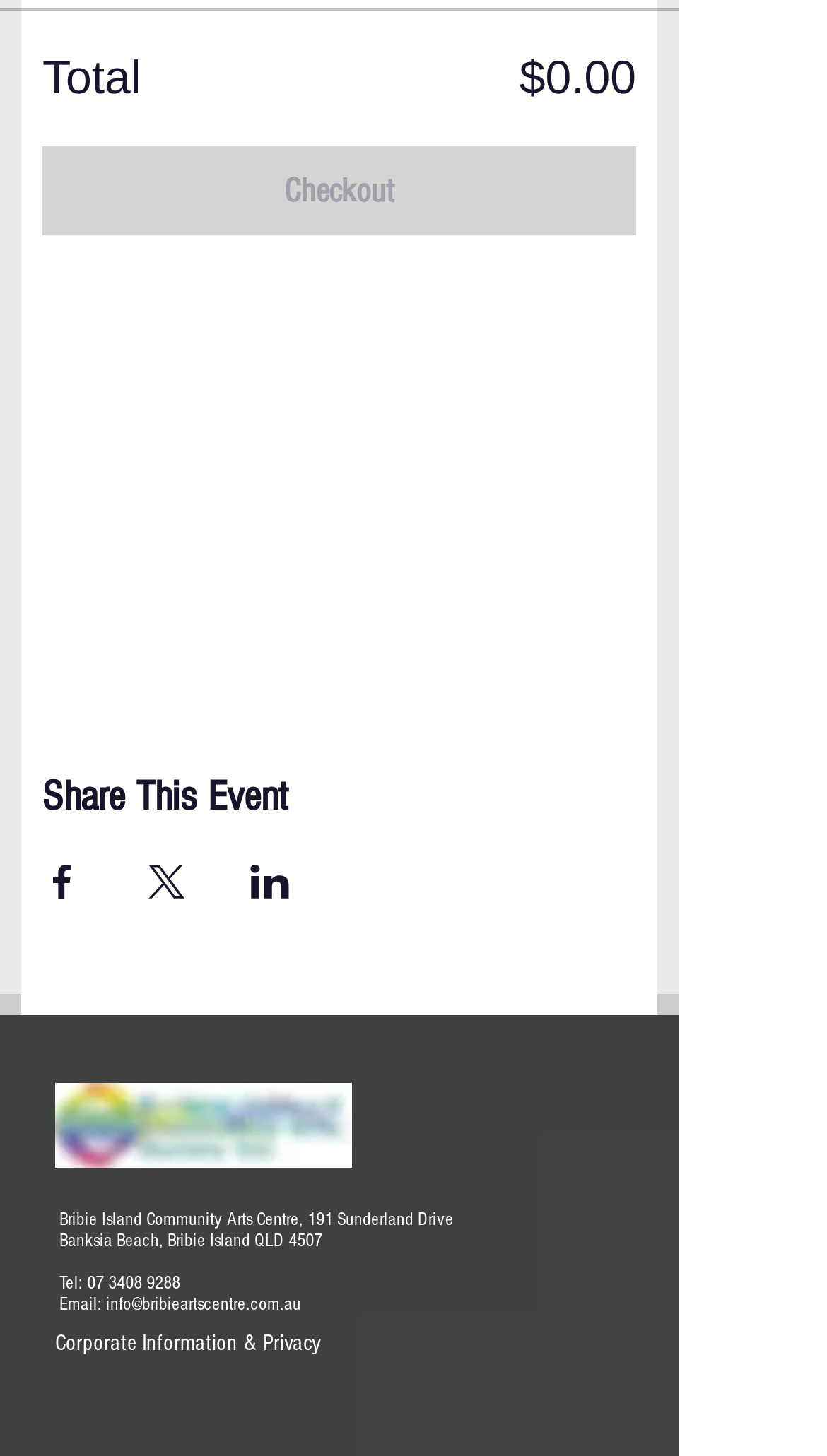What is the phone number of the event organizer?
Refer to the image and provide a concise answer in one word or phrase.

07 3408 9288